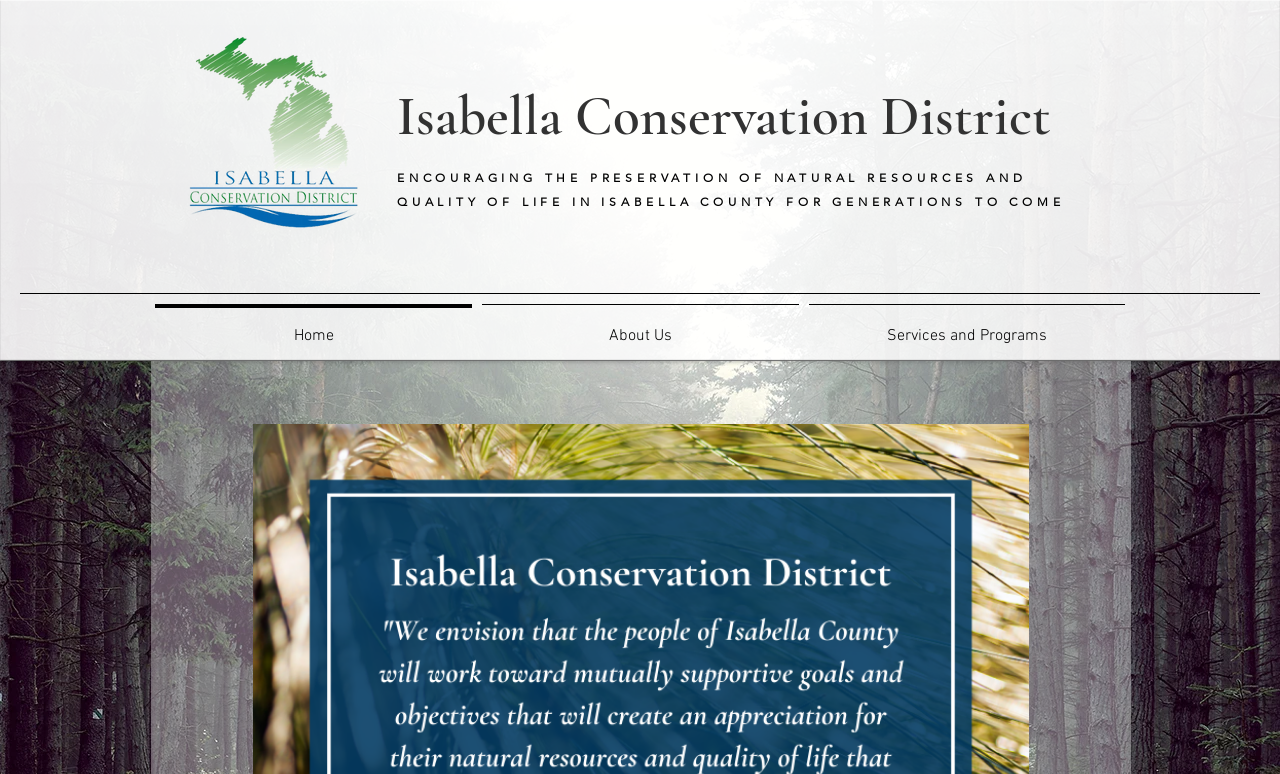Give a one-word or short-phrase answer to the following question: 
What is the purpose of the organization?

Preserve natural resources and quality of life